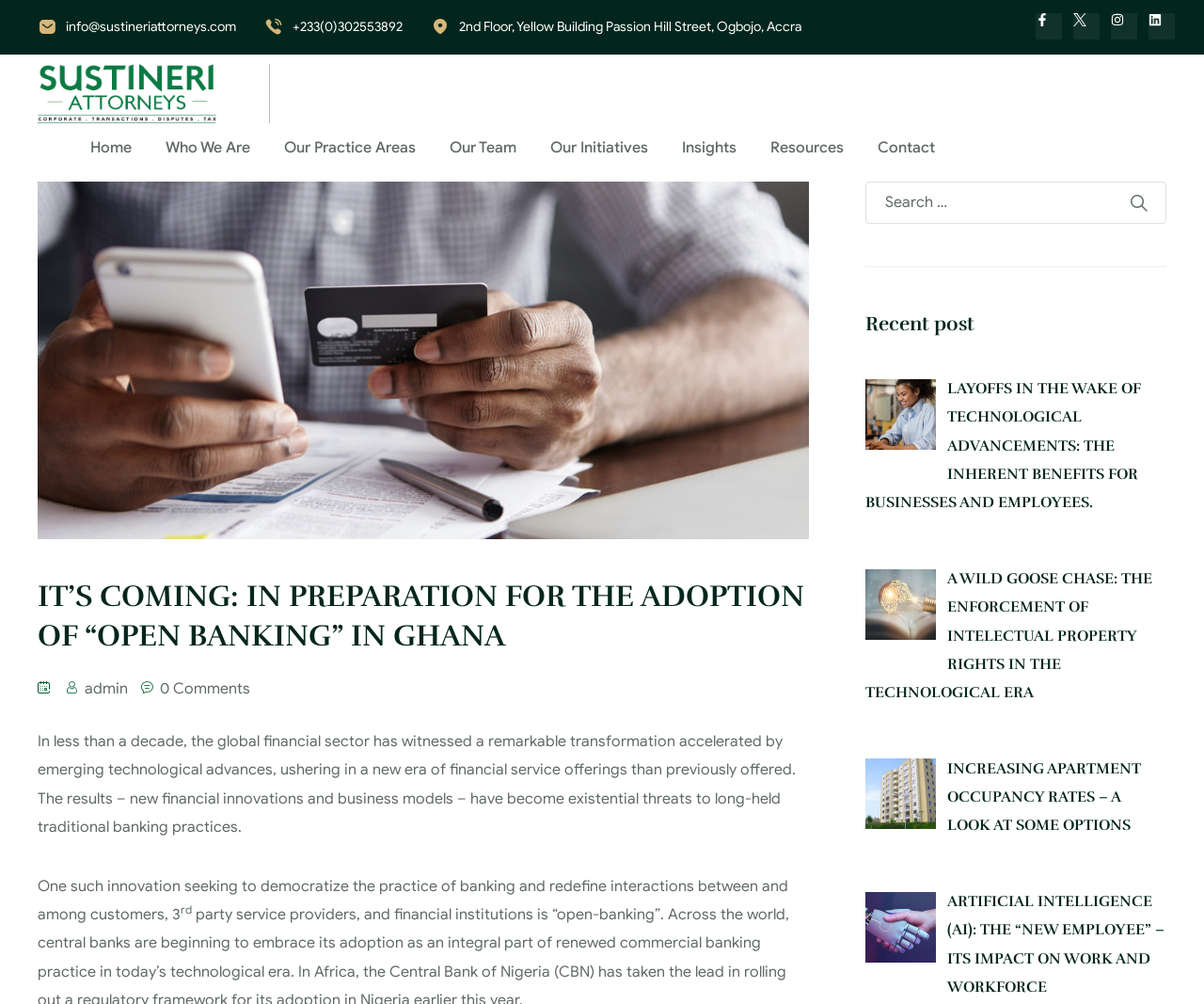Provide a one-word or one-phrase answer to the question:
What is the name of the law firm?

Sustineri